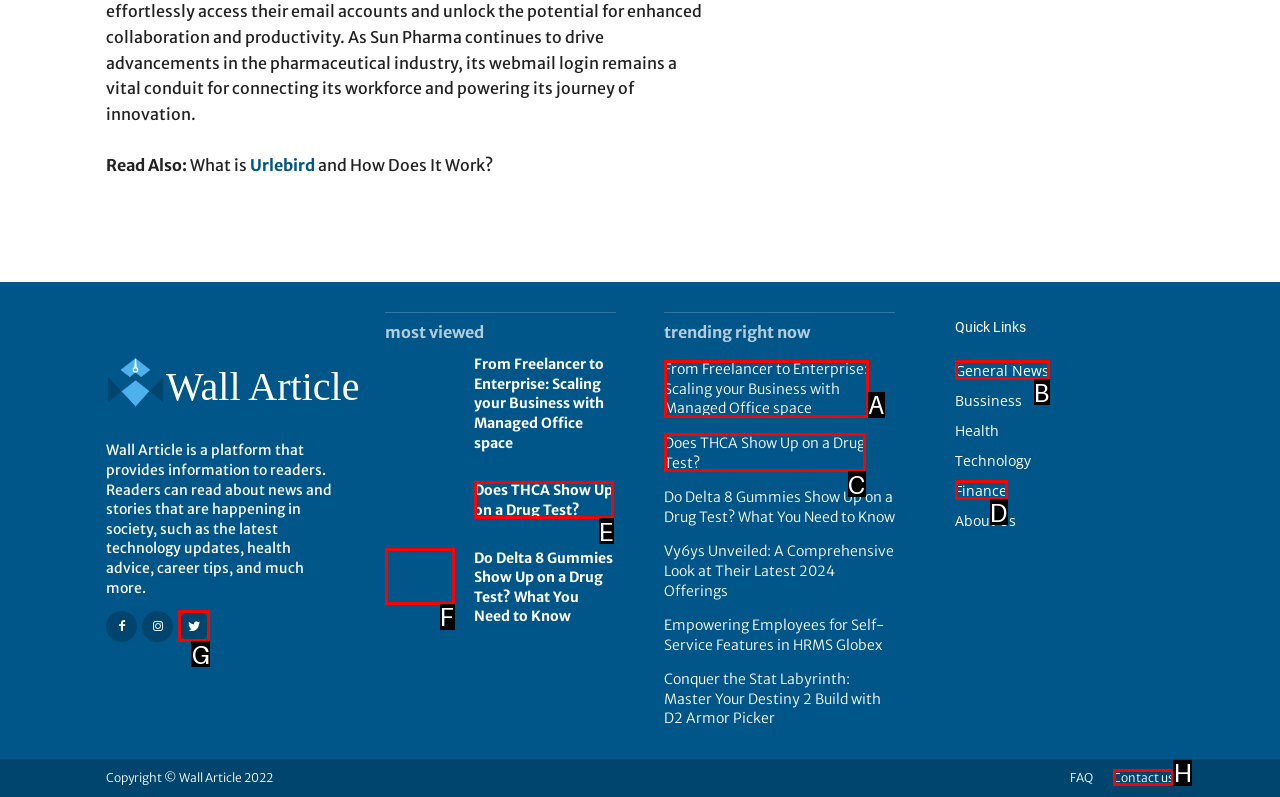Tell me which one HTML element I should click to complete the following task: read more about Immune activation Answer with the option's letter from the given choices directly.

None